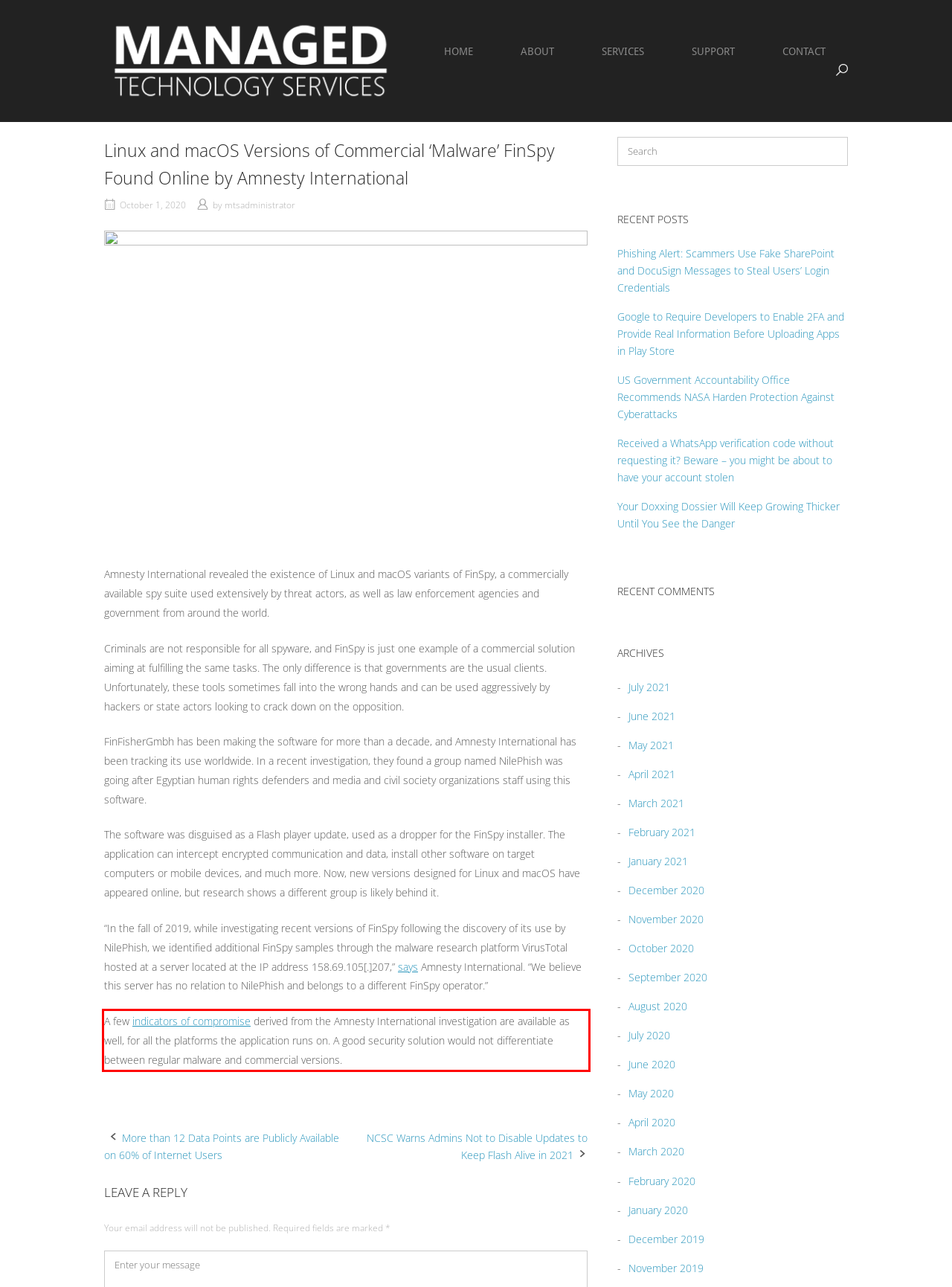Within the screenshot of the webpage, there is a red rectangle. Please recognize and generate the text content inside this red bounding box.

A few indicators of compromise derived from the Amnesty International investigation are available as well, for all the platforms the application runs on. A good security solution would not differentiate between regular malware and commercial versions.